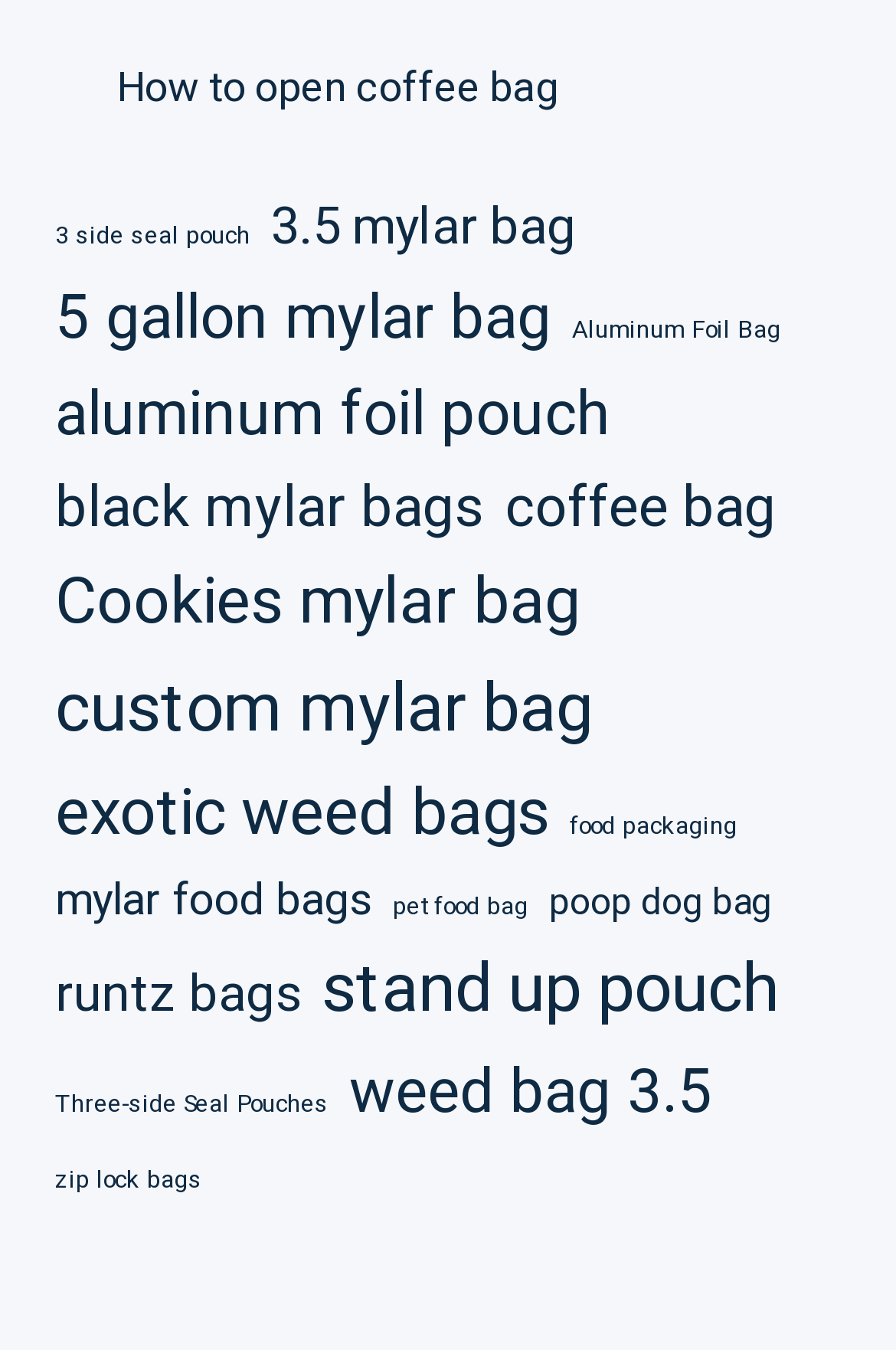Please identify the bounding box coordinates of the area that needs to be clicked to follow this instruction: "Follow us on social media".

None